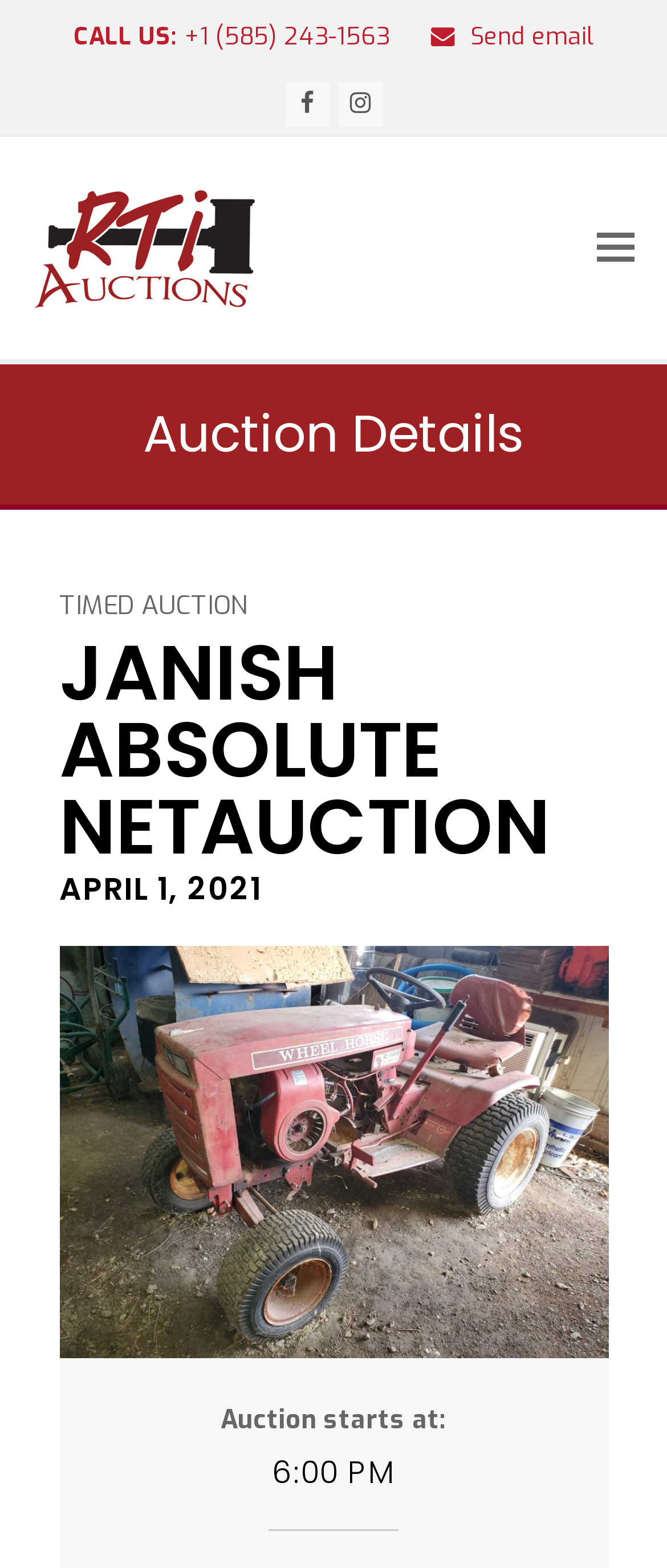Based on the element description Facebook, identify the bounding box coordinates for the UI element. The coordinates should be in the format (top-left x, top-left y, bottom-right x, bottom-right y) and within the 0 to 1 range.

[0.427, 0.052, 0.494, 0.081]